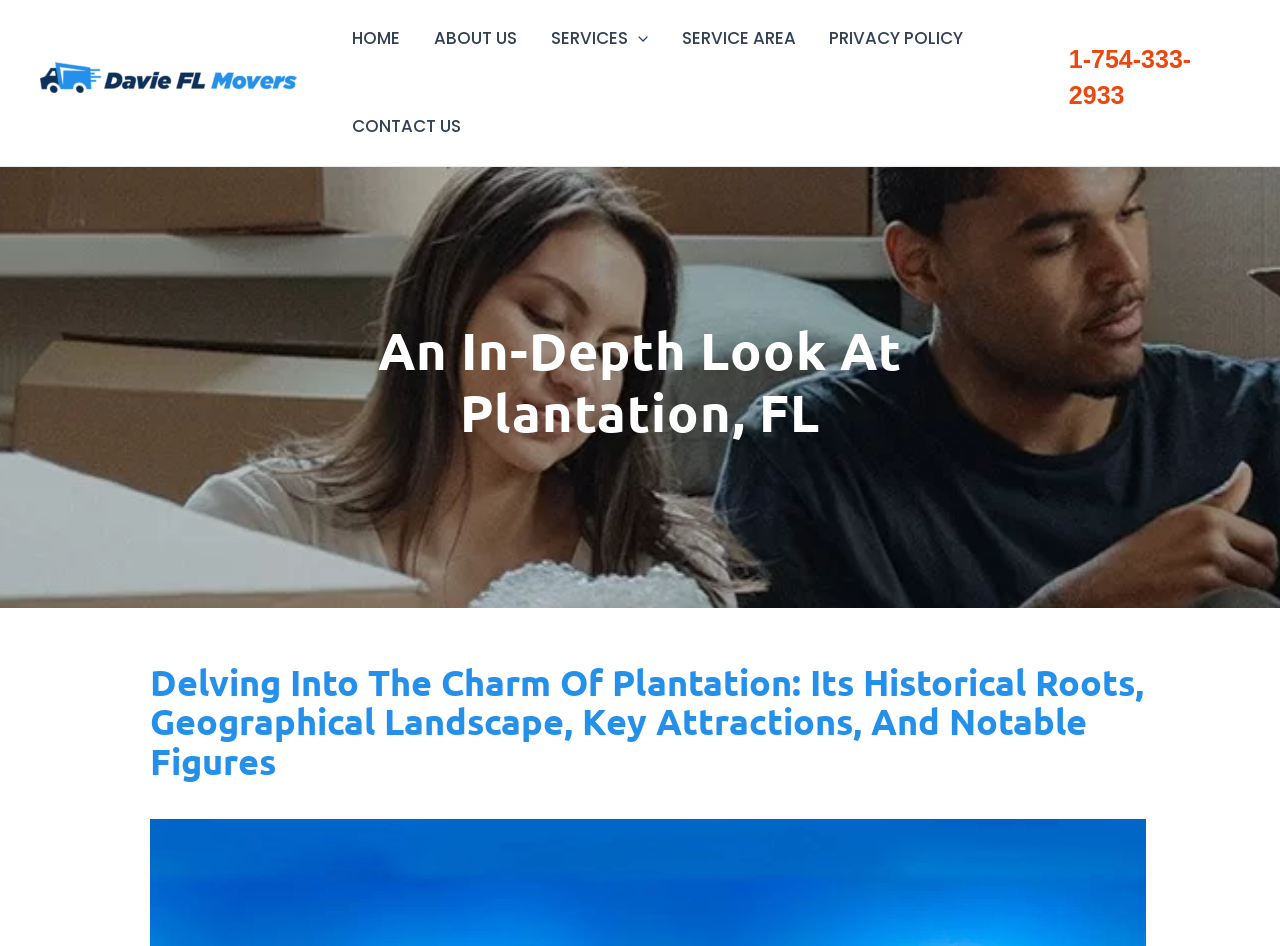Examine the image carefully and respond to the question with a detailed answer: 
What is the purpose of the 'CONTACT US' link?

I deduced the purpose of the 'CONTACT US' link by its text content, which suggests that it is meant for users to get in touch with the website or its administrators.